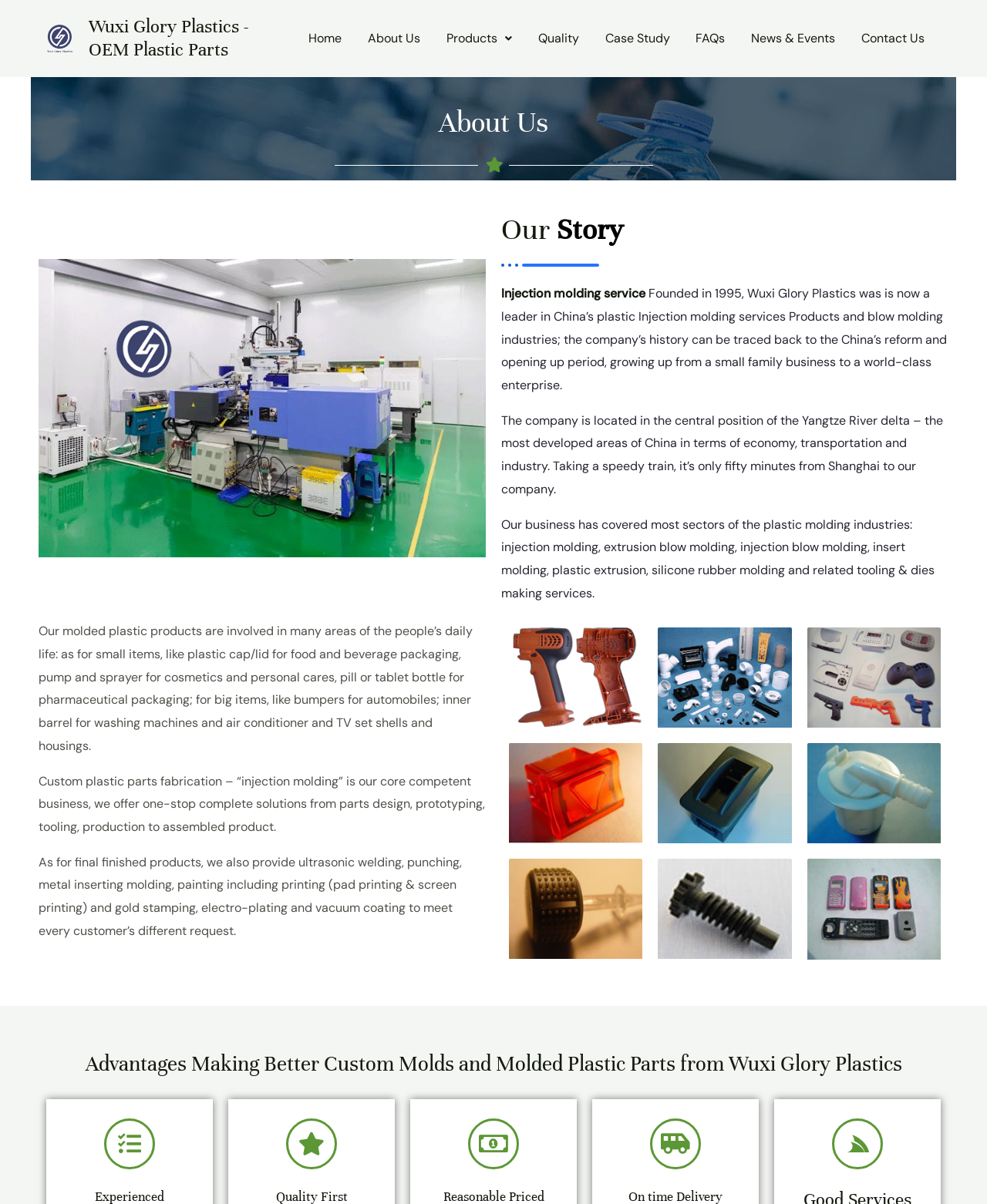Provide an in-depth description of the elements and layout of the webpage.

This webpage is about Wuxi Glory Plastics, a company that provides injection molding services. At the top of the page, there is a navigation menu with links to different sections of the website, including "Home", "About Us", "Products", "Quality", "Case Study", "FAQs", "News & Events", and "Contact Us". 

Below the navigation menu, there is a heading that reads "About Us". Underneath this heading, there is an image related to injection molding services. 

The main content of the page is divided into several sections. The first section describes the company's history, stating that it was founded in 1995 and has grown into a world-class enterprise. The company's location is also mentioned, which is in the Yangtze River delta area, close to Shanghai.

The next section explains the company's business, which covers various sectors of the plastic molding industry, including injection molding, extrusion blow molding, and more. The company's products are used in many areas of daily life, such as food and beverage packaging, cosmetics, pharmaceuticals, and automotive parts.

The following section focuses on the company's core business, which is custom plastic parts fabrication through injection molding. The company offers a one-stop solution from design to production. Additionally, the company provides various finishing services, including ultrasonic welding, punching, and metal inserting molding.

The page also features several figures, each containing an image and a link to "plastic parts" or "injection molding companies". These figures are arranged in a grid-like pattern, with three rows and three columns.

At the bottom of the page, there is a heading that reads "Advantages Making Better Custom Molds and Molded Plastic Parts from Wuxi Glory Plastics".